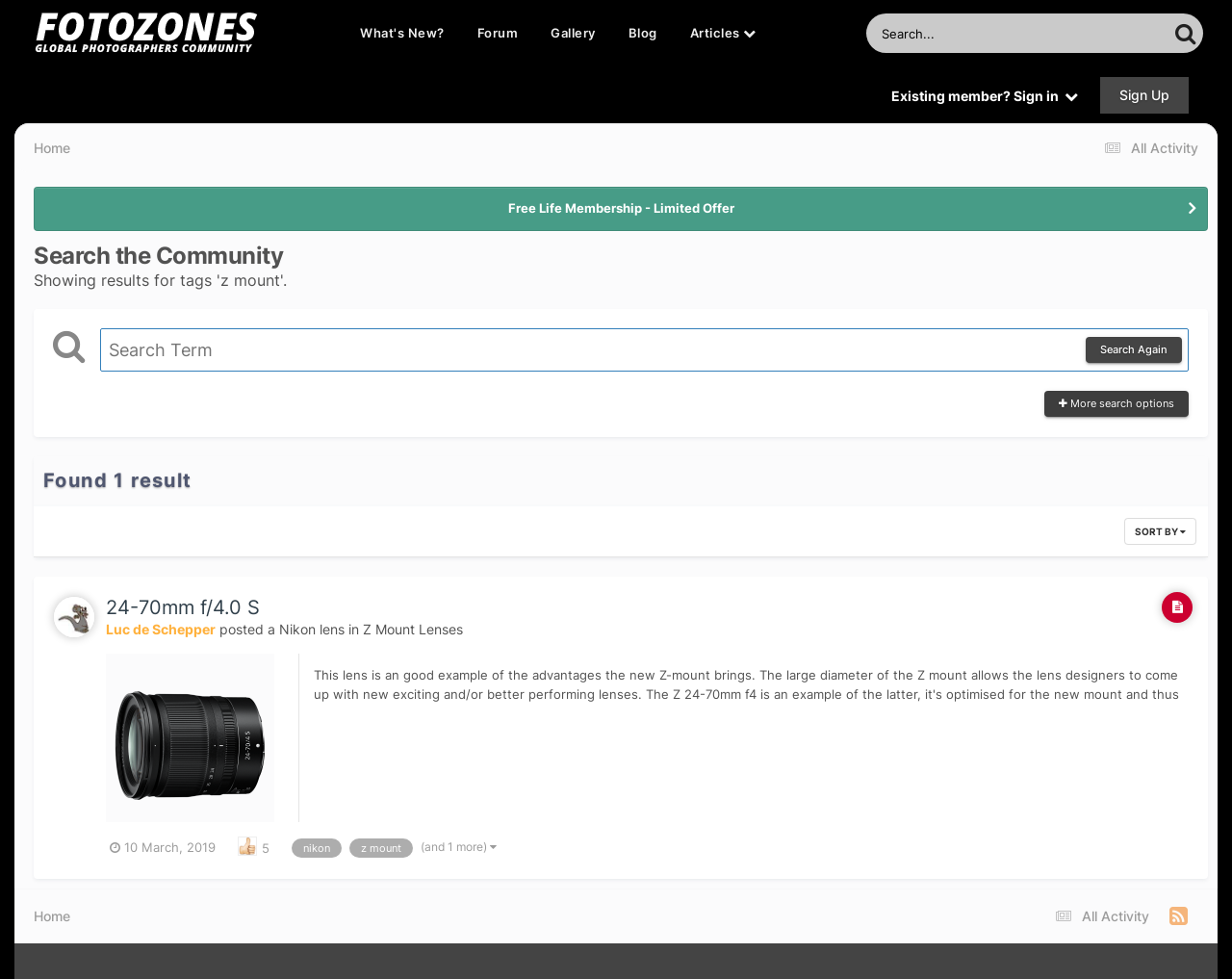Identify the bounding box coordinates of the element that should be clicked to fulfill this task: "Check the topic 'Need help with level backwoods fork'". The coordinates should be provided as four float numbers between 0 and 1, i.e., [left, top, right, bottom].

None